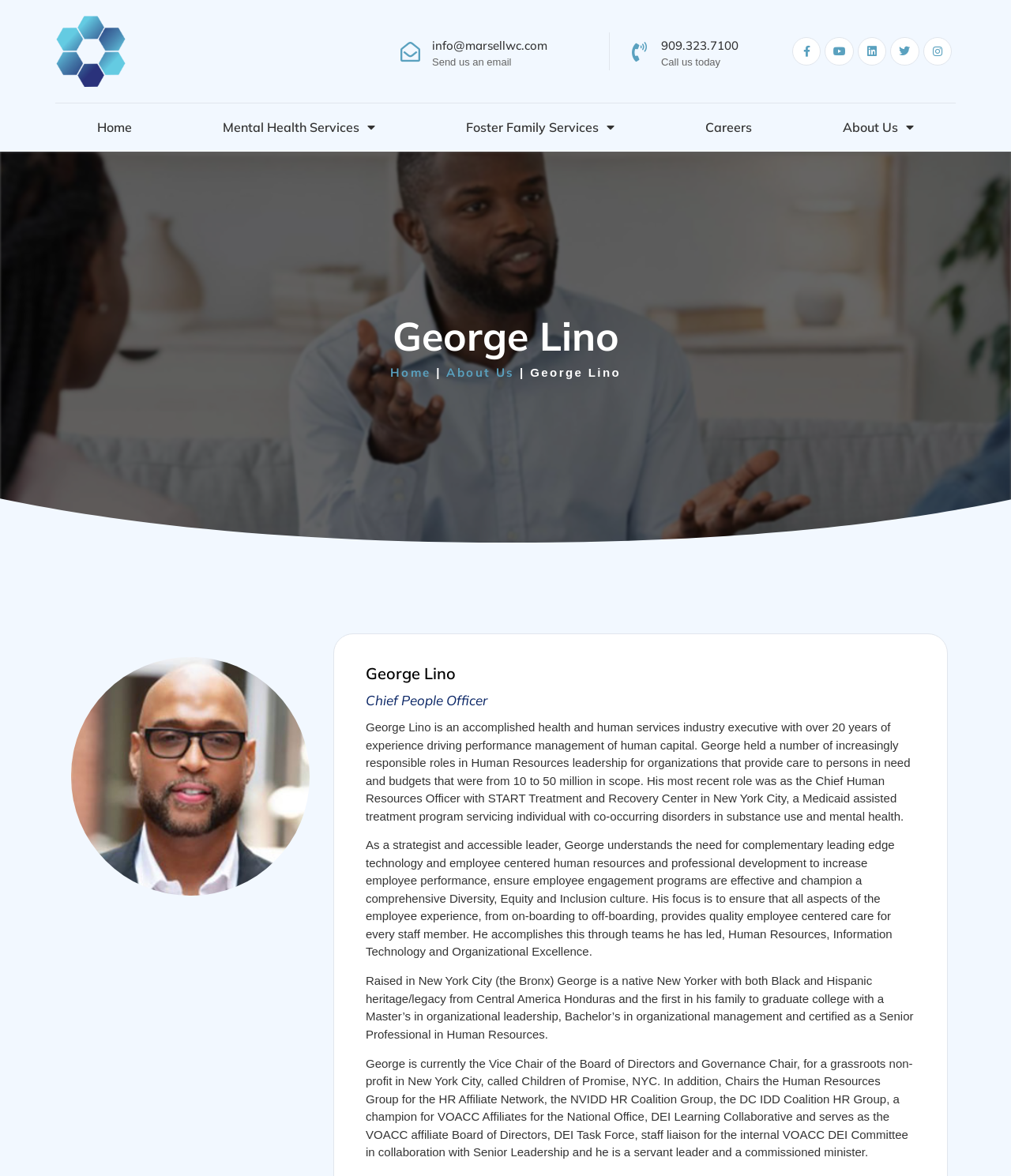Identify the bounding box of the UI element described as follows: "Ant-Like Persistence". Provide the coordinates as four float numbers in the range of 0 to 1 [left, top, right, bottom].

None